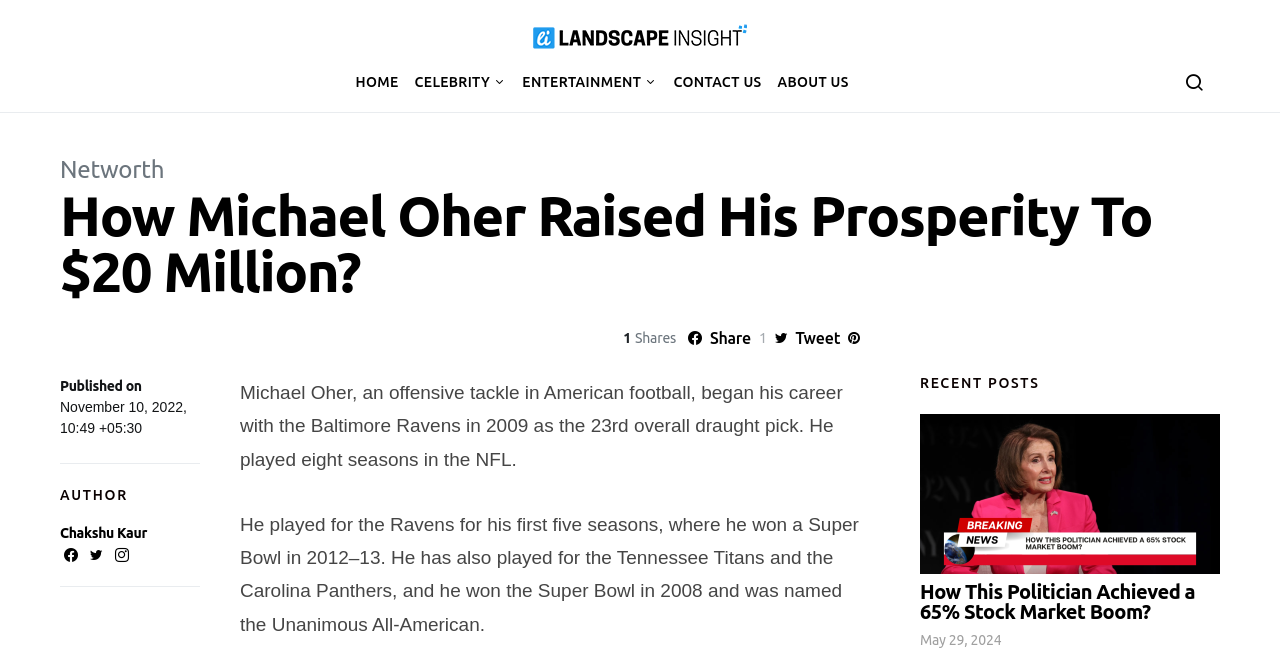How many seasons did Michael Oher play in the NFL?
Answer the question with as much detail as you can, using the image as a reference.

According to the webpage content, Michael Oher played eight seasons in the NFL, which is mentioned in the paragraph describing his career.